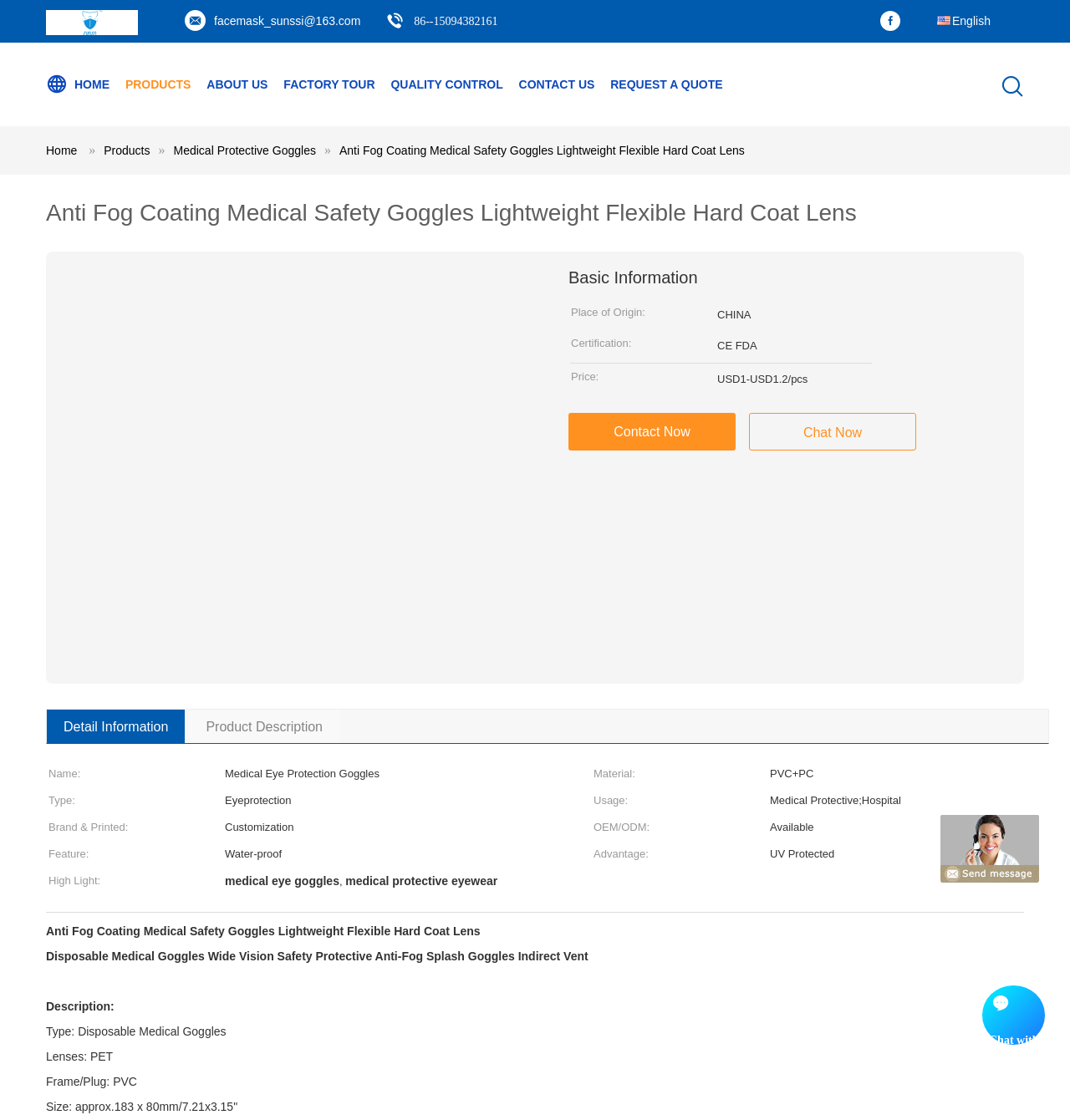Provide your answer in one word or a succinct phrase for the question: 
What is the material of the lenses?

PET